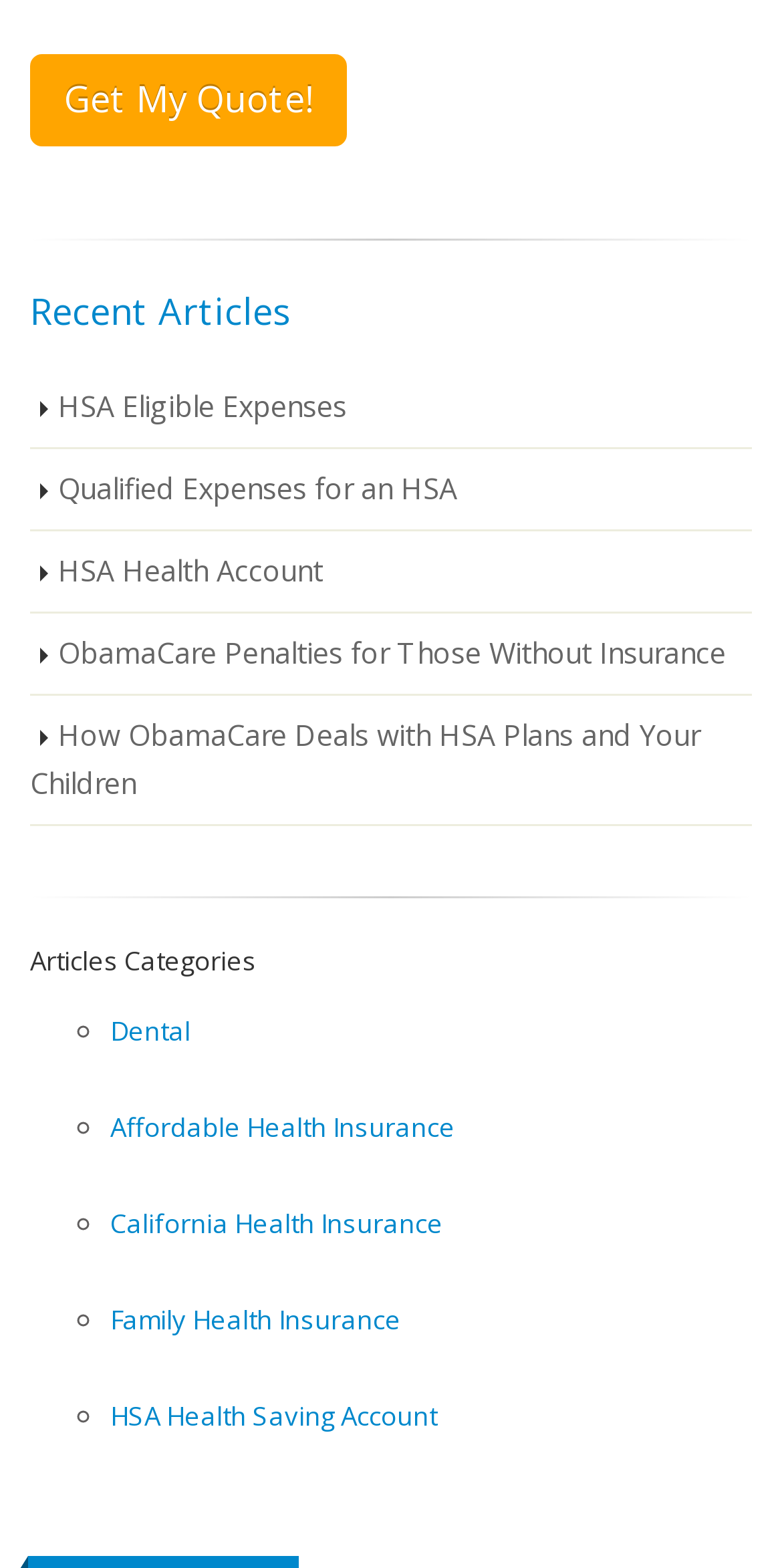Given the description "Dental", provide the bounding box coordinates of the corresponding UI element.

[0.141, 0.646, 0.244, 0.669]